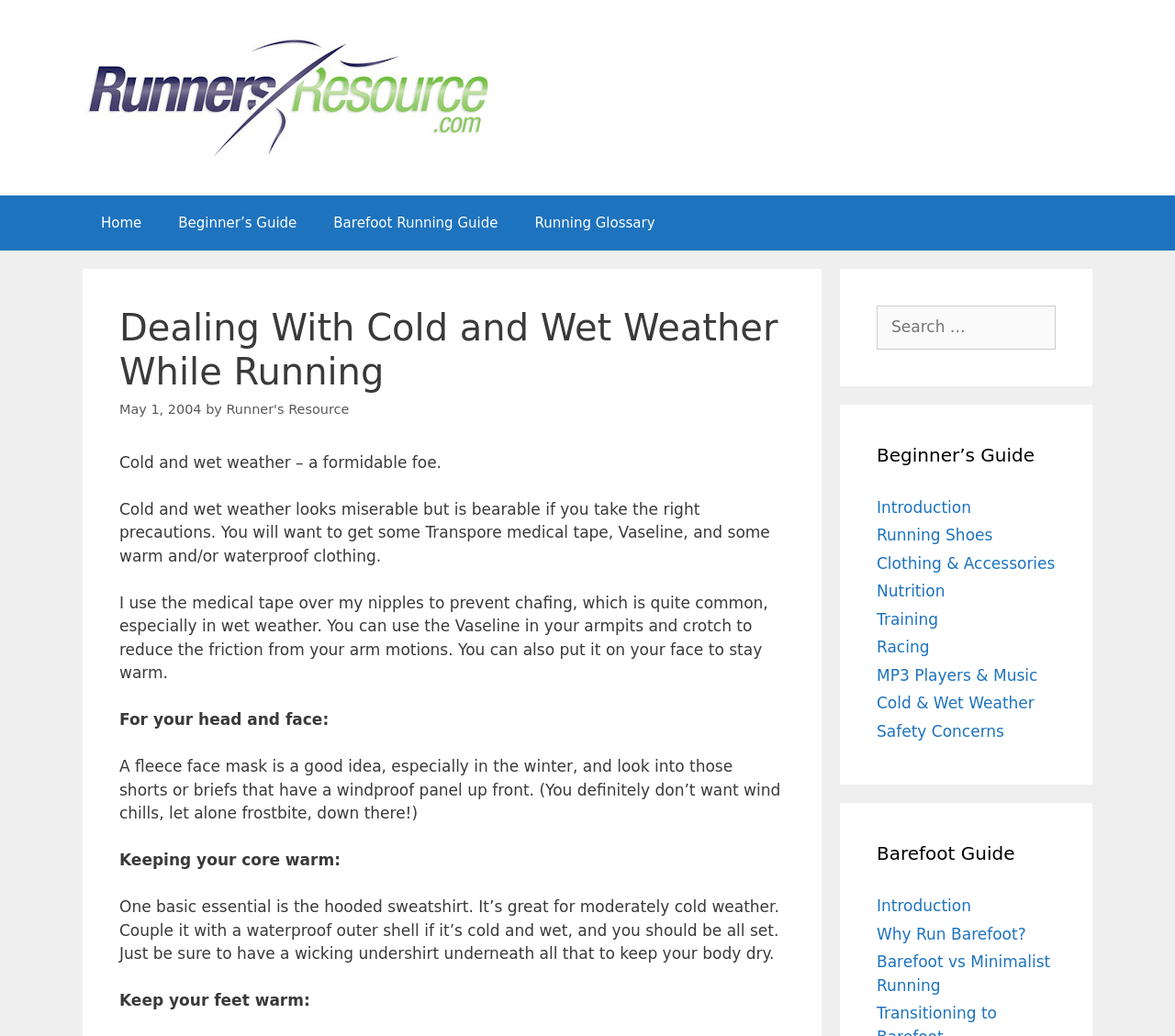What is the date of the article? Analyze the screenshot and reply with just one word or a short phrase.

May 1, 2004